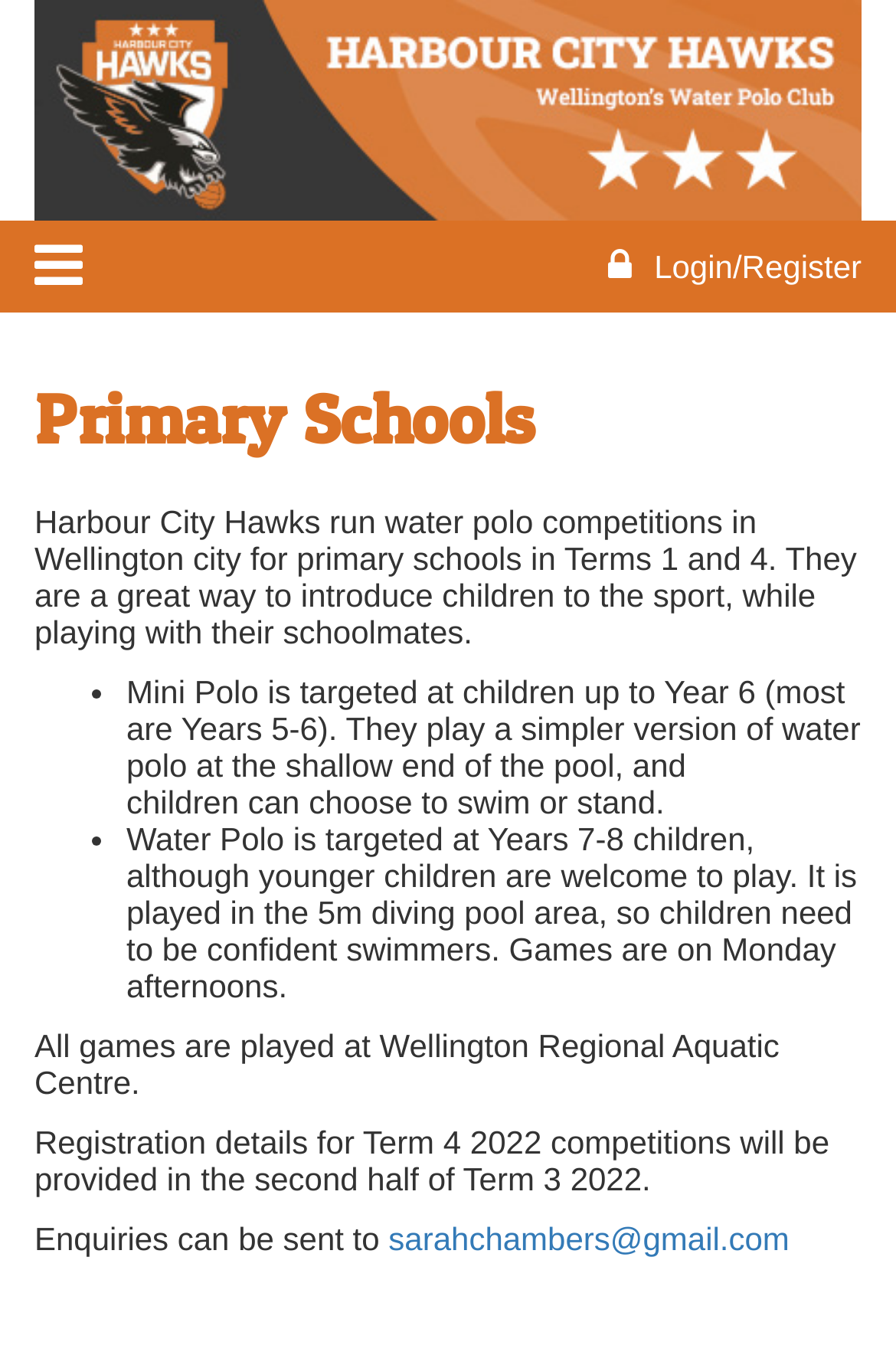What is the email address for enquiries?
Answer briefly with a single word or phrase based on the image.

sarahchambers@gmail.com